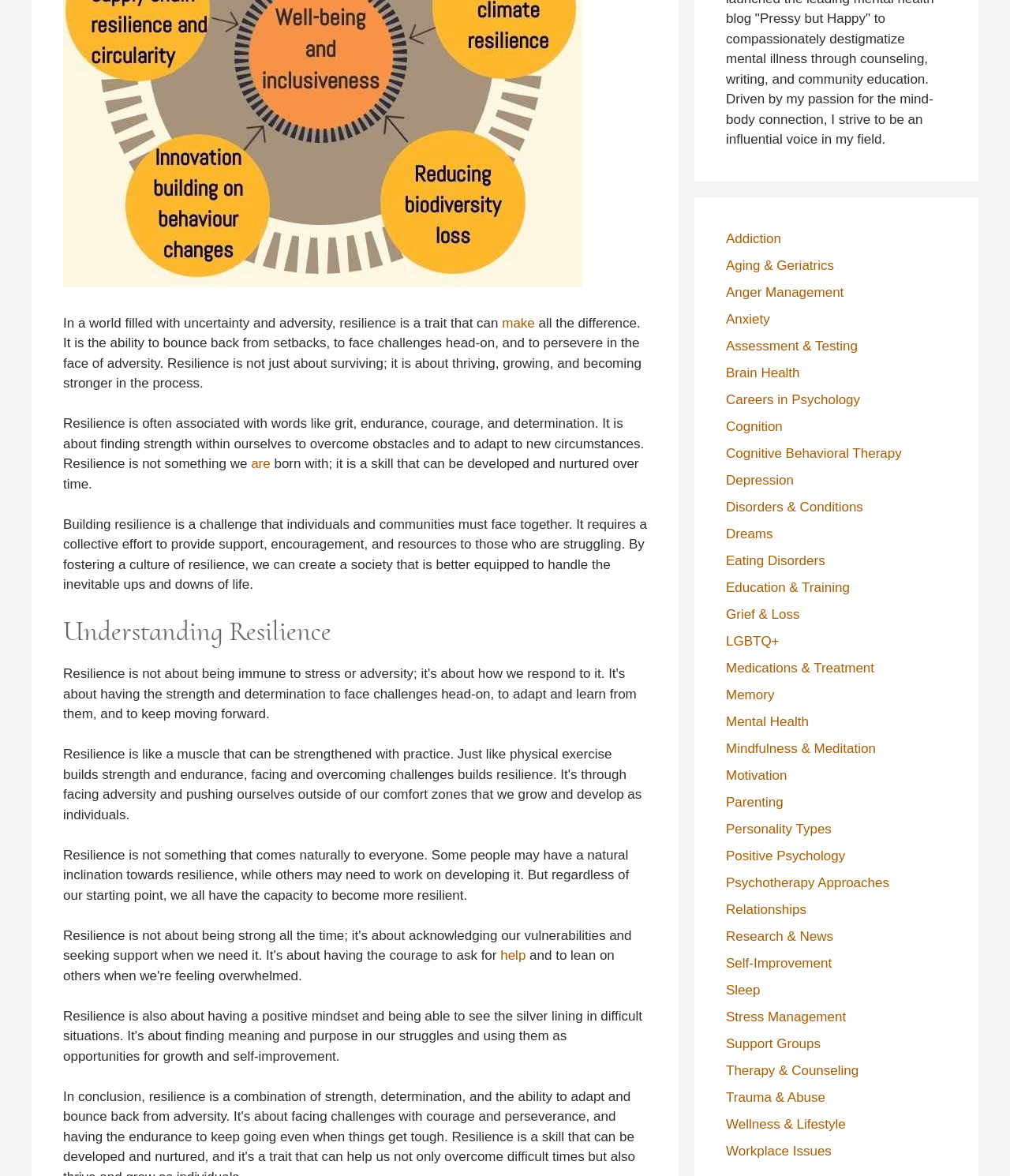Show the bounding box coordinates for the HTML element described as: "LGBTQ+".

[0.719, 0.539, 0.772, 0.551]